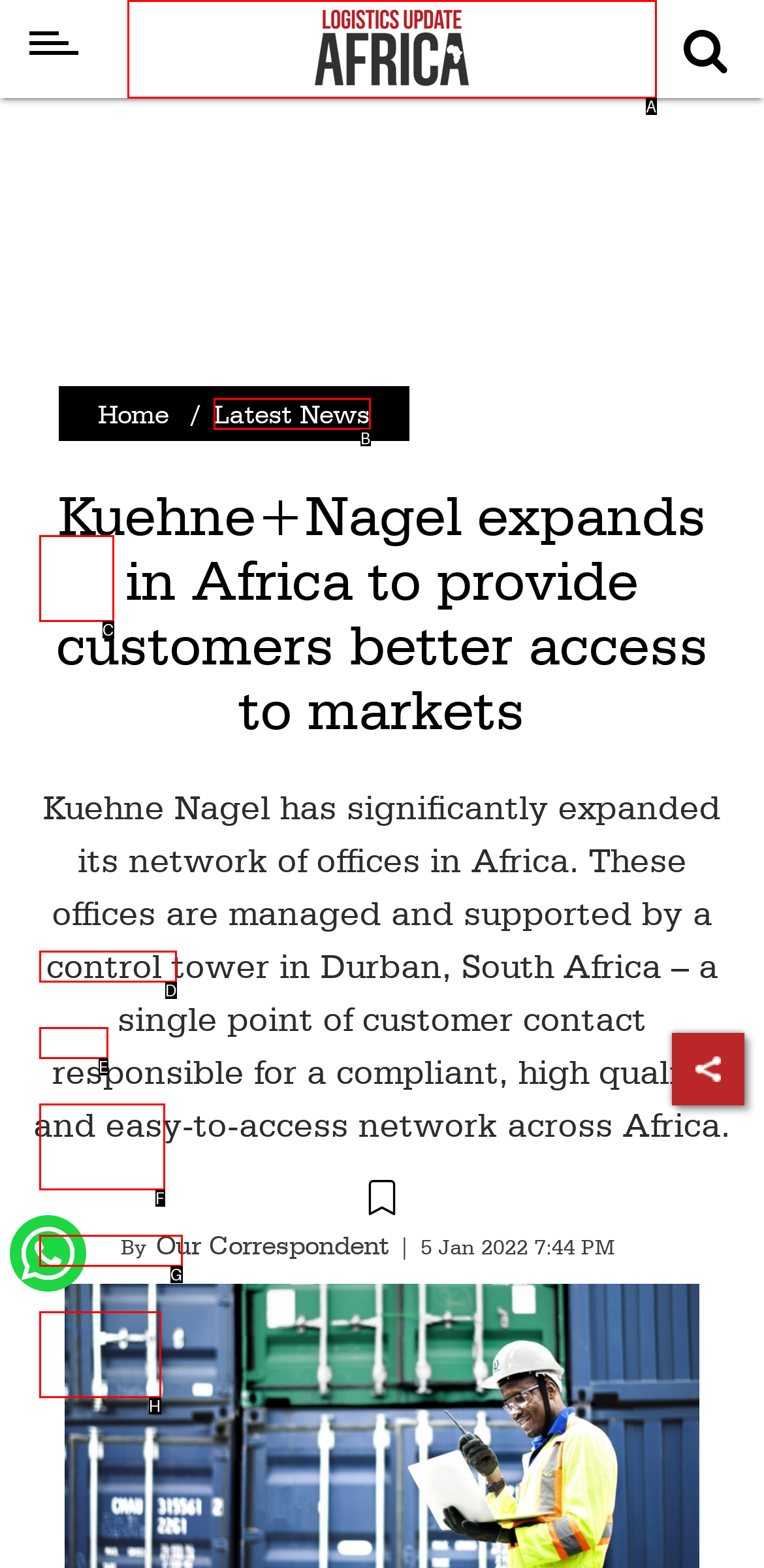Identify the HTML element that corresponds to the following description: alt="Center for IDEA Fiscal Reporting". Provide the letter of the correct option from the presented choices.

None